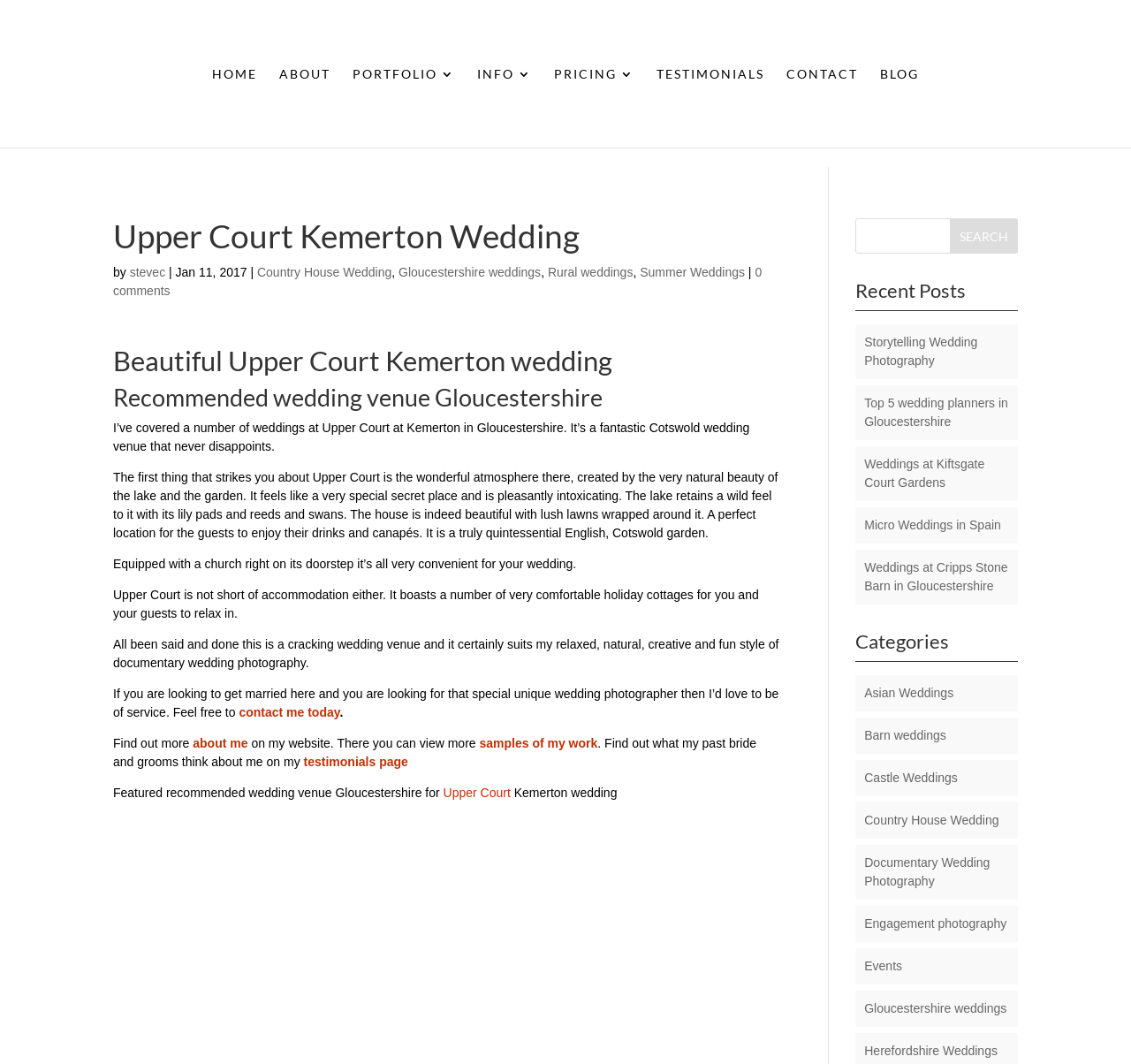Please predict the bounding box coordinates (top-left x, top-left y, bottom-right x, bottom-right y) for the UI element in the screenshot that fits the description: samples of my work

[0.424, 0.692, 0.528, 0.706]